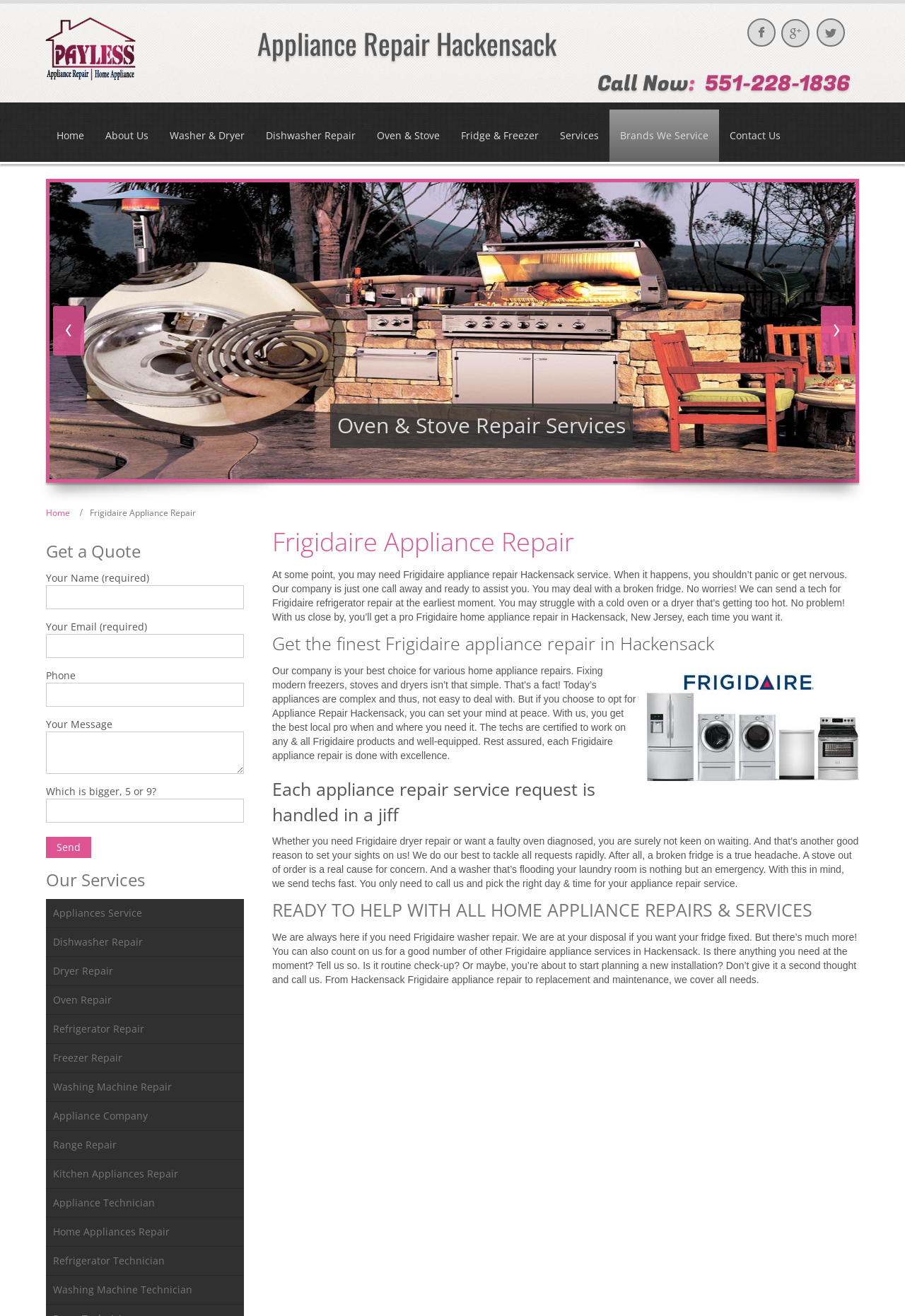Determine the bounding box coordinates for the area that needs to be clicked to fulfill this task: "View Becca Royal-Gordon's profile". The coordinates must be given as four float numbers between 0 and 1, i.e., [left, top, right, bottom].

None